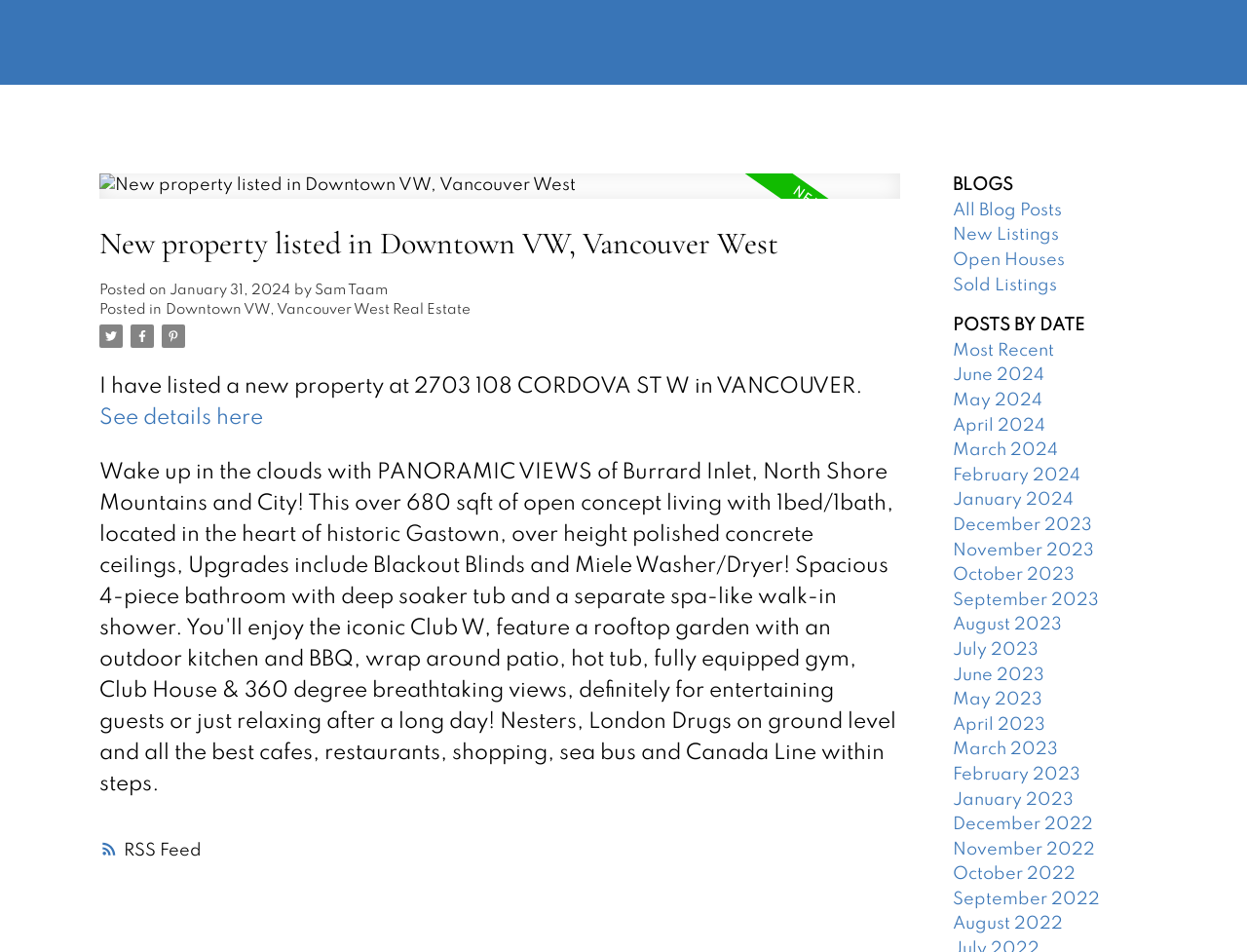Extract the primary headline from the webpage and present its text.

New property listed in Downtown VW, Vancouver West